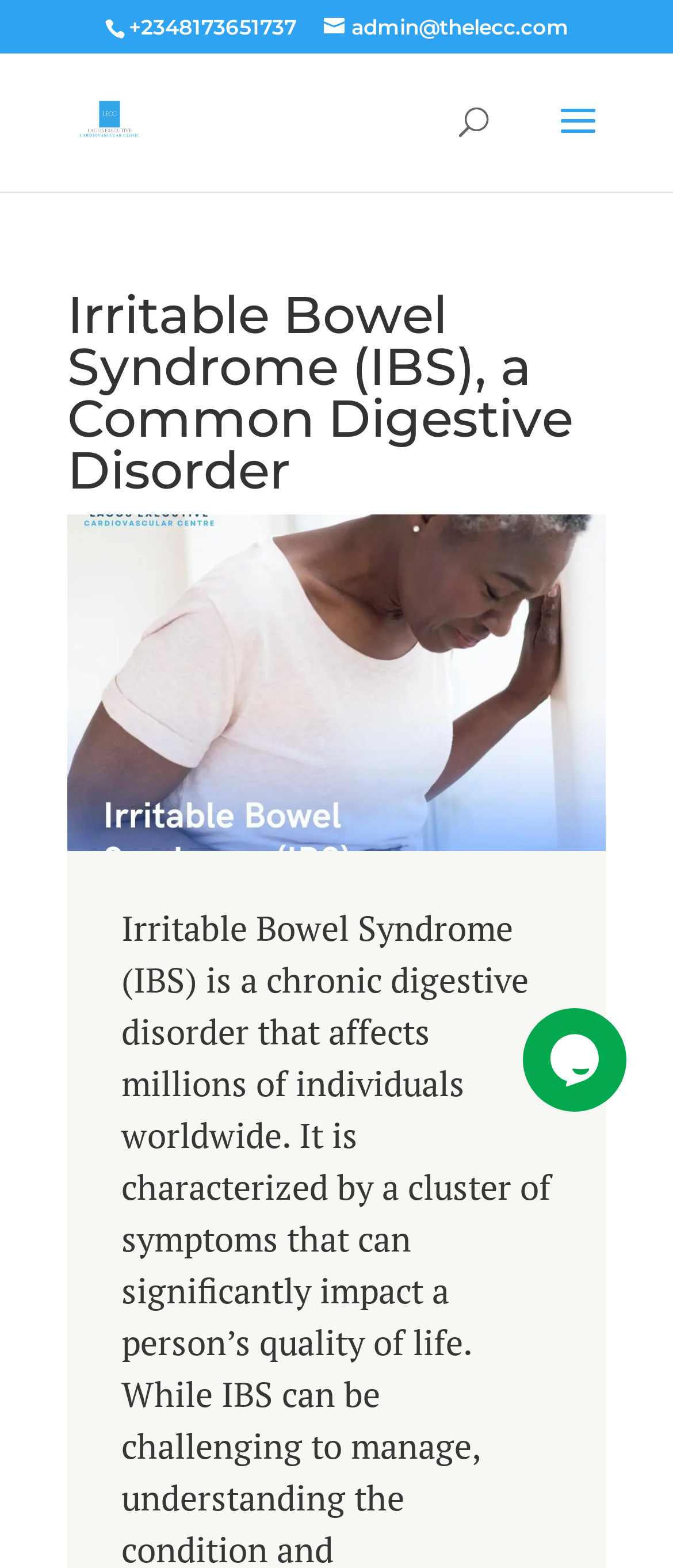Generate a comprehensive caption for the webpage you are viewing.

The webpage is about Irritable Bowel Syndrome (IBS), a chronic digestive disorder. At the top-left corner, there is a phone number "+2348173651737" displayed. Next to it, on the top-right corner, there is an email address "admin@thelecc.com" and a link to "Lagos Executive Cardiovascular Centre" with its logo. 

Below the top section, there is a search bar with a label "Search for:" in the middle of the page. 

The main content of the webpage starts with a heading "Irritable Bowel Syndrome (IBS), a Common Digestive Disorder" which spans across the entire width of the page. Below the heading, there is a large image related to "Treating Irritable bowel syndrome in Lagos". 

On the bottom-right corner, there is a chat widget iframe.